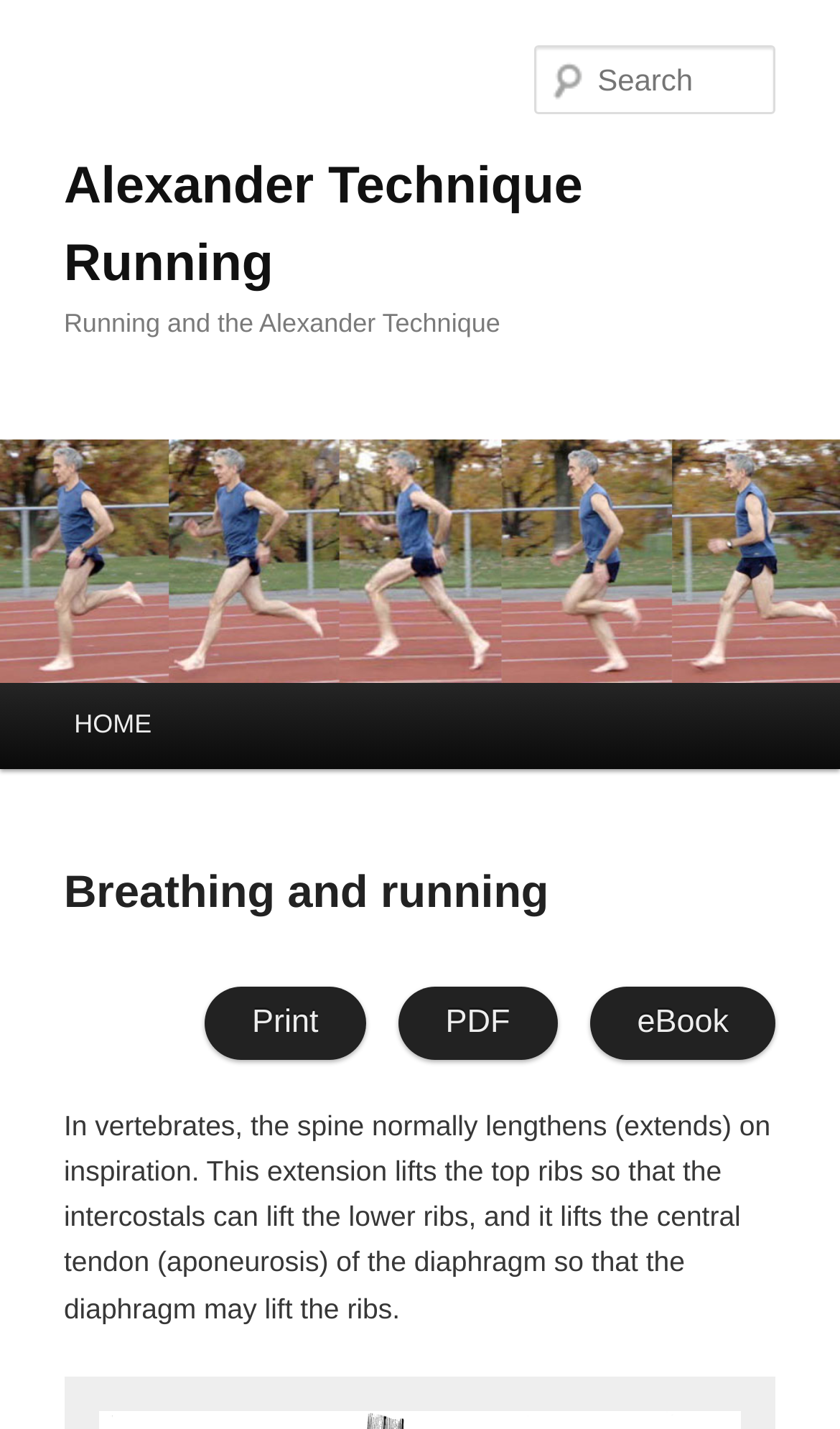What is the function of the textbox?
Please use the image to deliver a detailed and complete answer.

The textbox is located at the top right corner of the webpage with a label 'Search', indicating that its function is to allow users to search for specific content on the webpage.